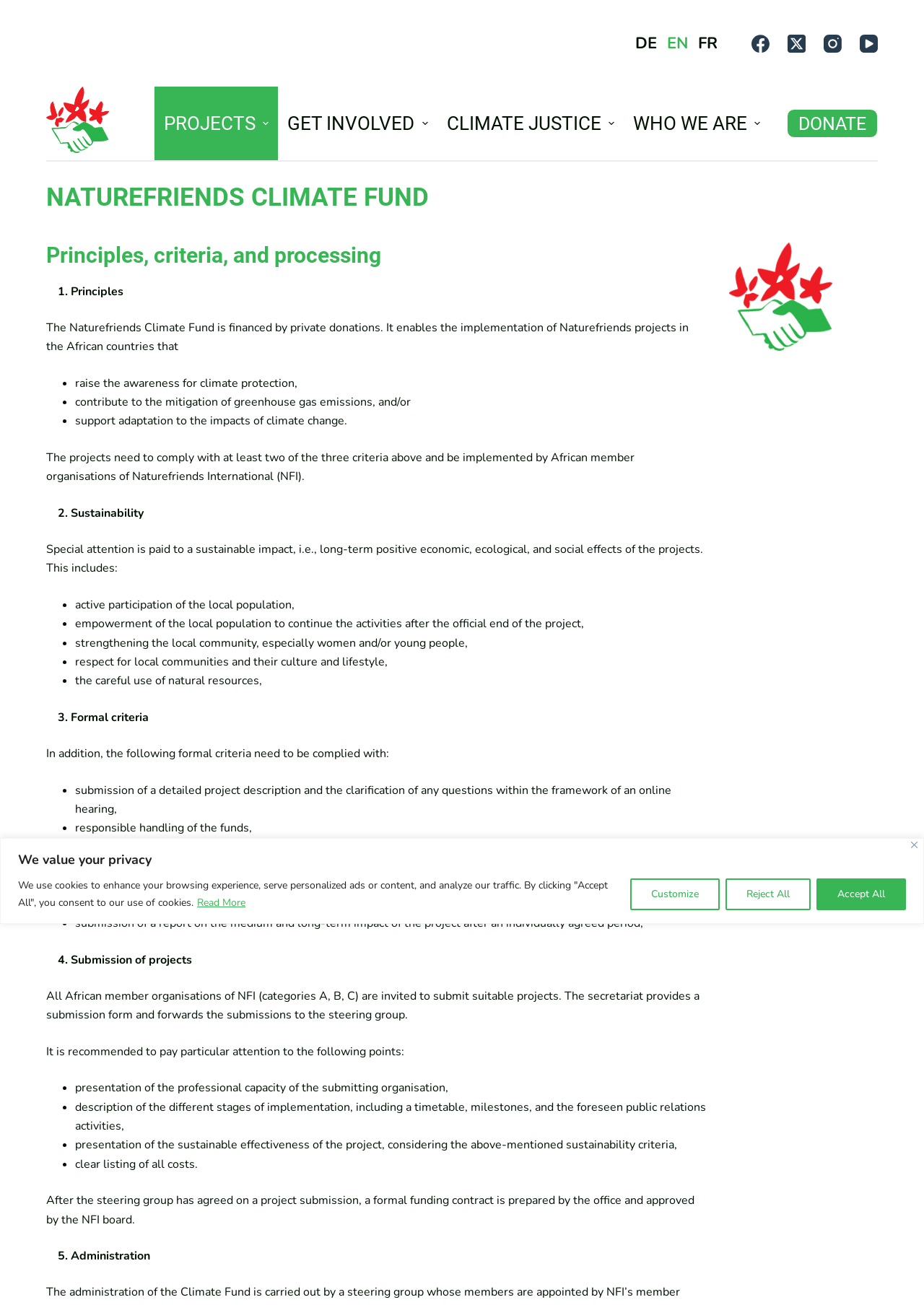Locate the bounding box for the described UI element: "FR". Ensure the coordinates are four float numbers between 0 and 1, formatted as [left, top, right, bottom].

[0.75, 0.0, 0.782, 0.066]